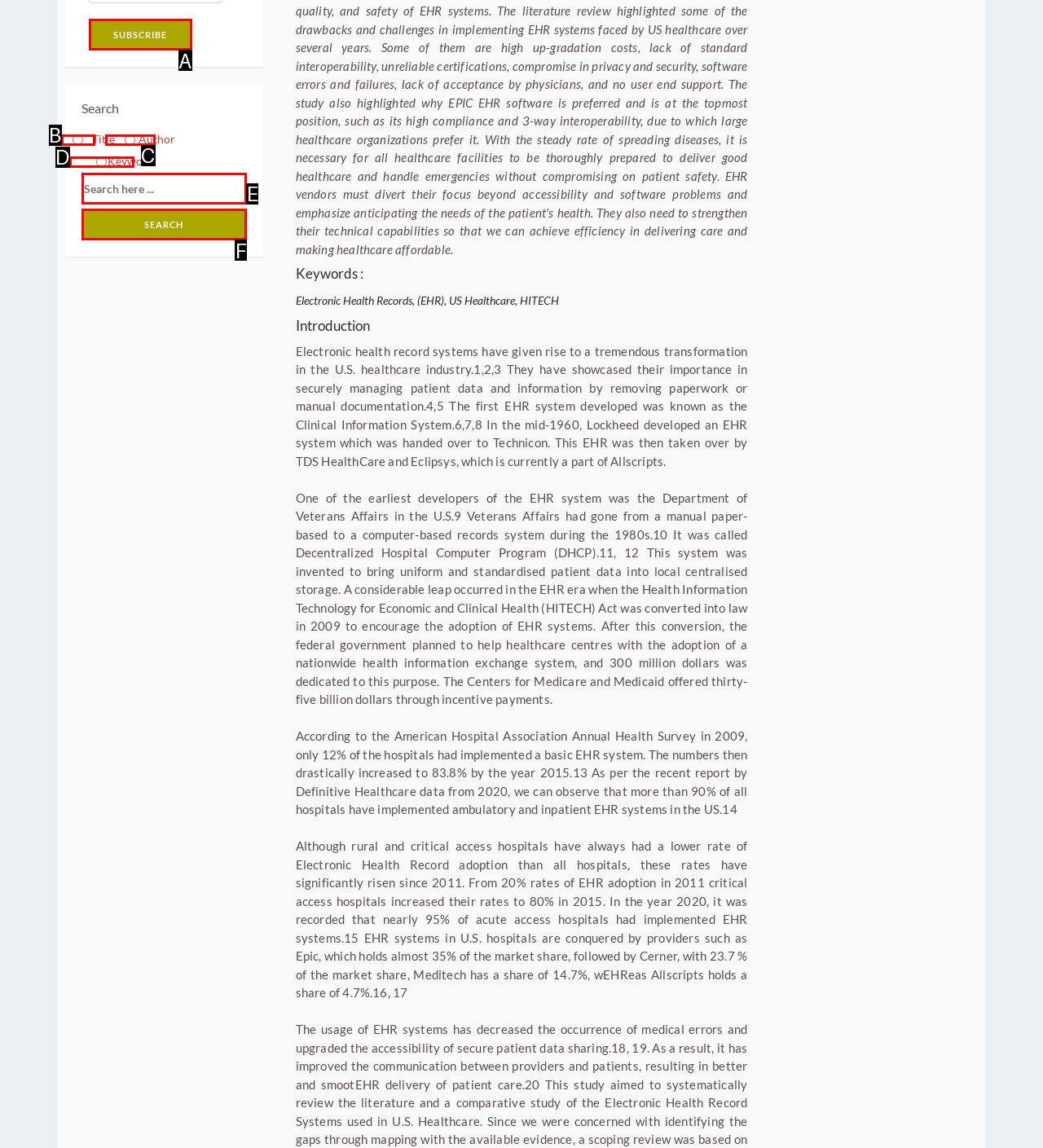Based on the element described as: name="op" value="Search"
Find and respond with the letter of the correct UI element.

F